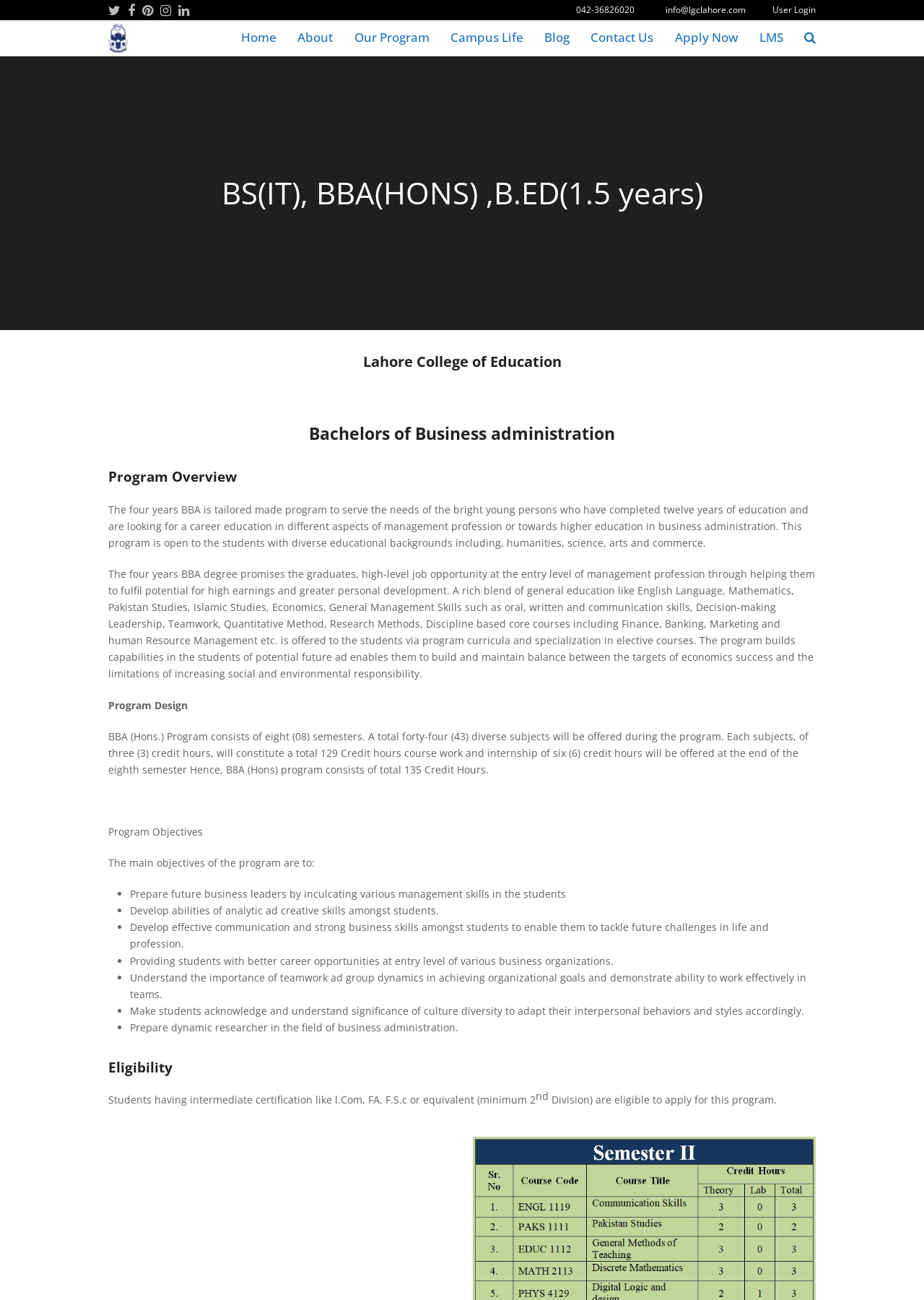Please reply to the following question using a single word or phrase: 
What are the objectives of the BBA program?

Prepare future business leaders, develop abilities, etc.